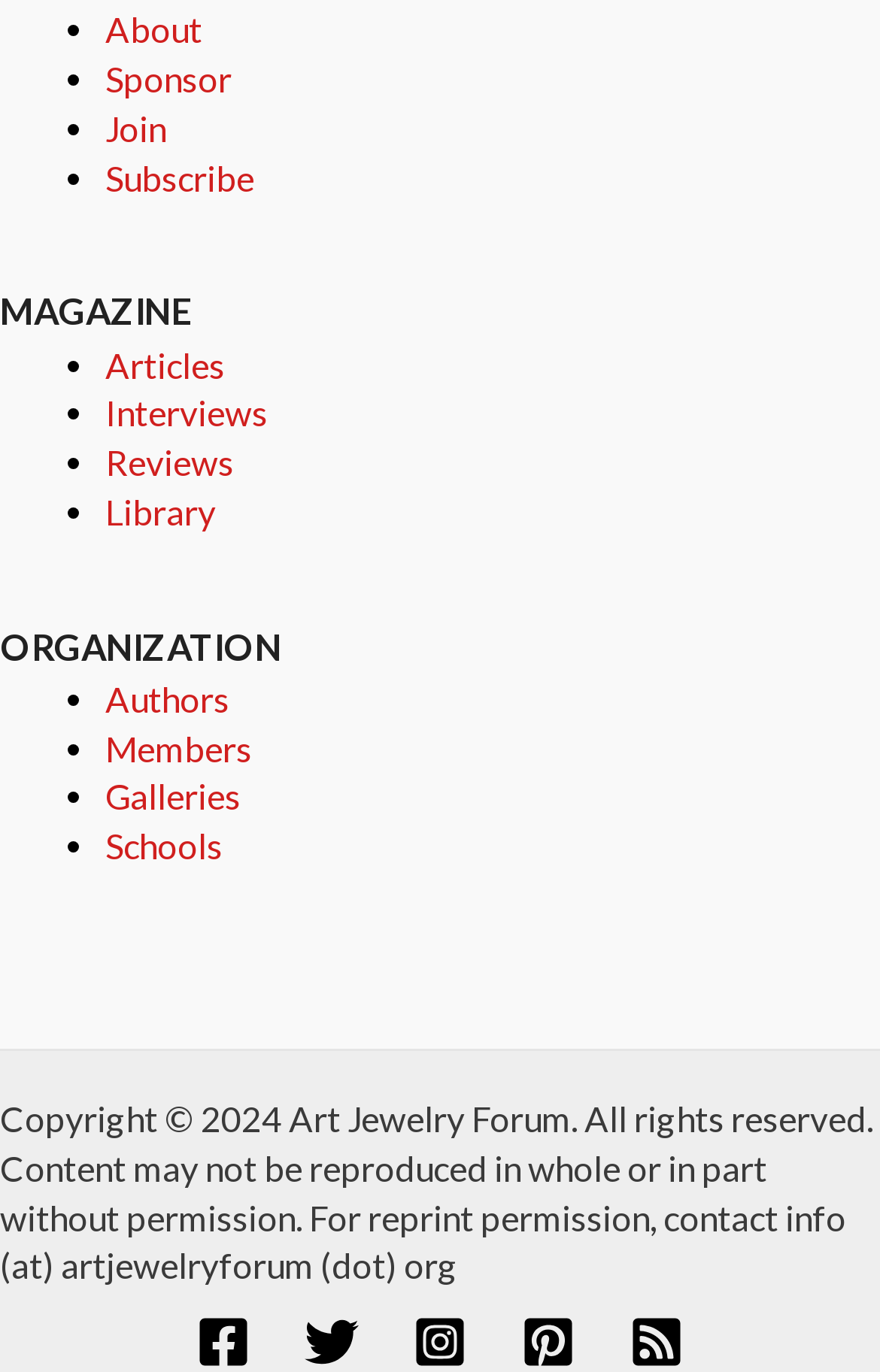What is the last link in the 'MAGAZINE' category?
Using the visual information from the image, give a one-word or short-phrase answer.

Library